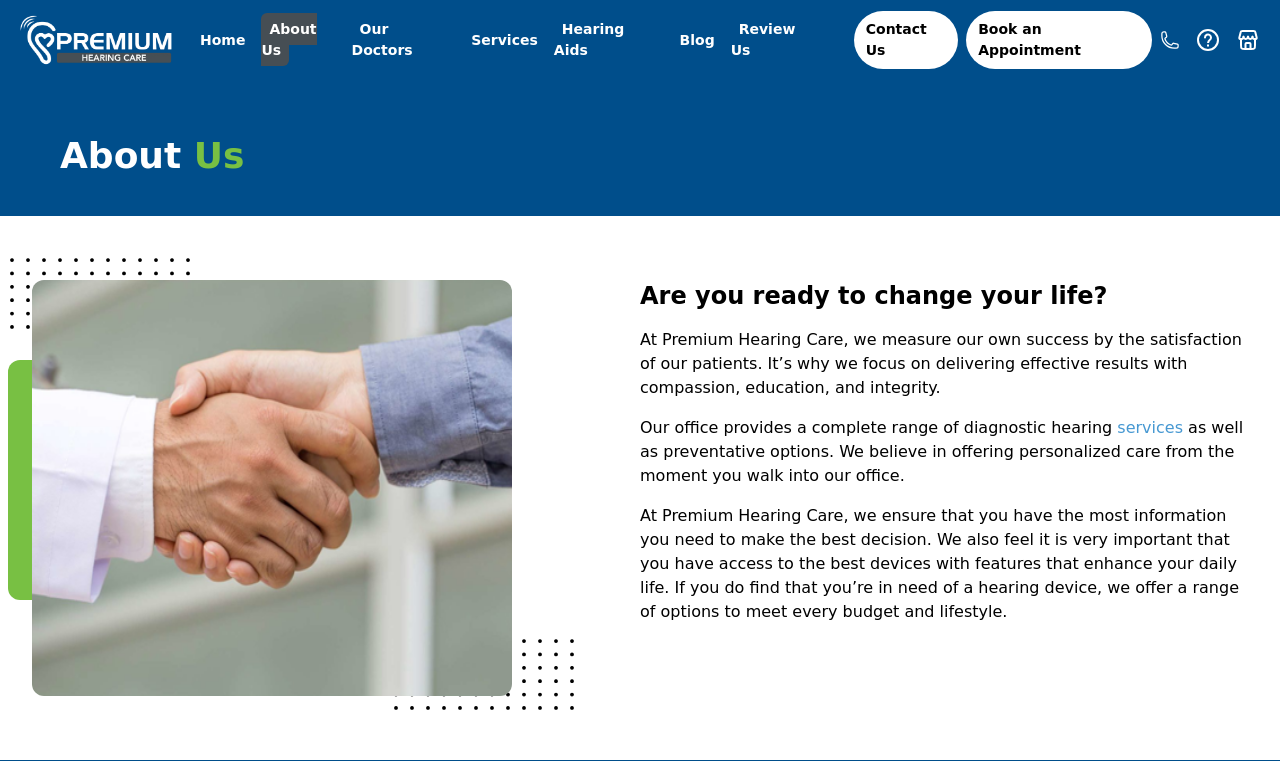What services are provided by the office?
Answer the question with just one word or phrase using the image.

Diagnostic hearing services